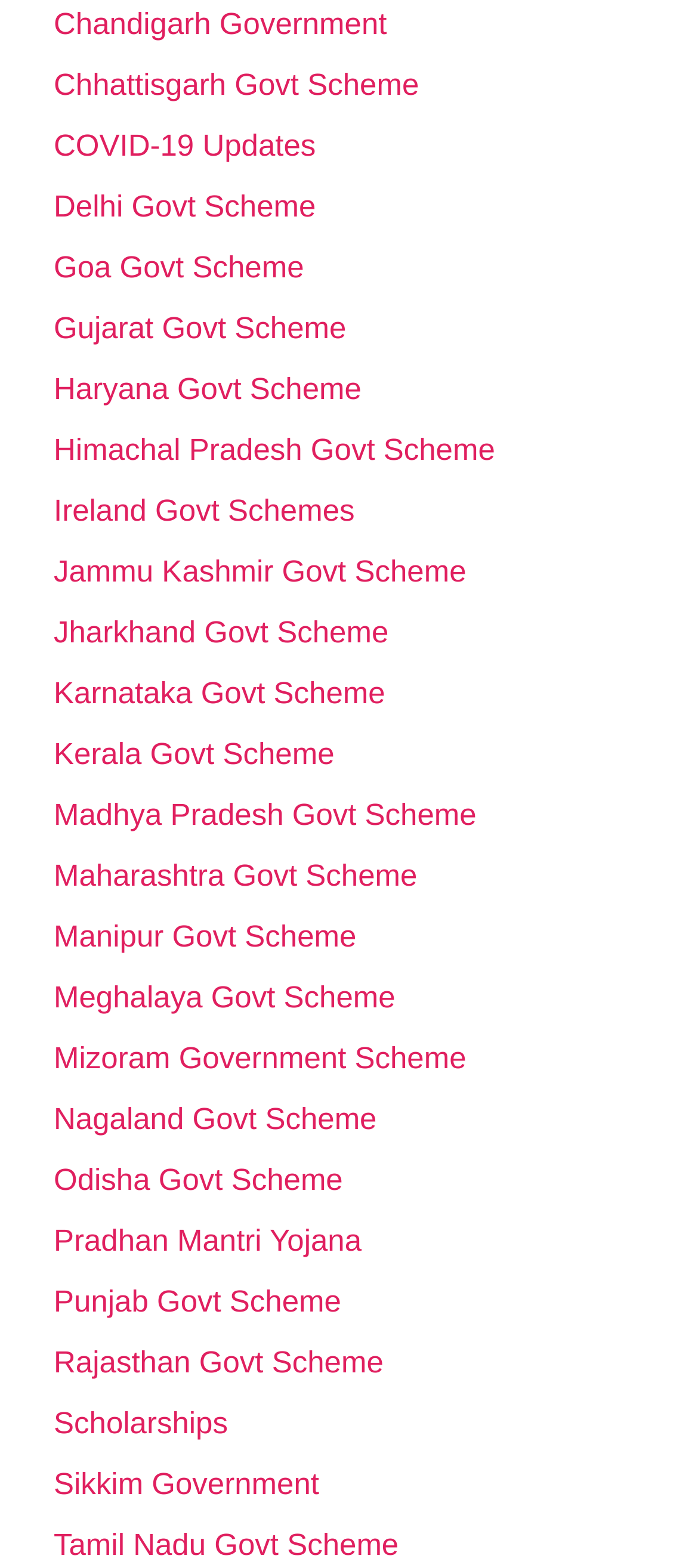Give the bounding box coordinates for the element described by: "Scholarships".

[0.077, 0.897, 0.326, 0.918]